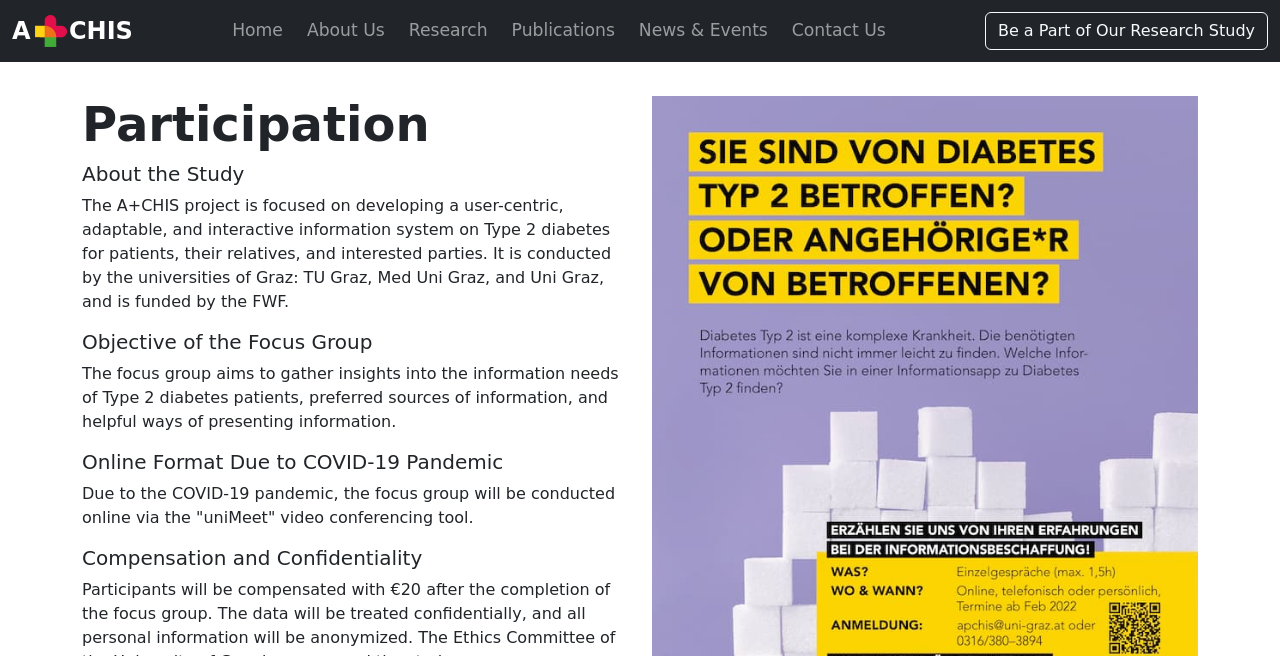Provide the bounding box coordinates of the HTML element described by the text: "Publications".

[0.393, 0.015, 0.487, 0.079]